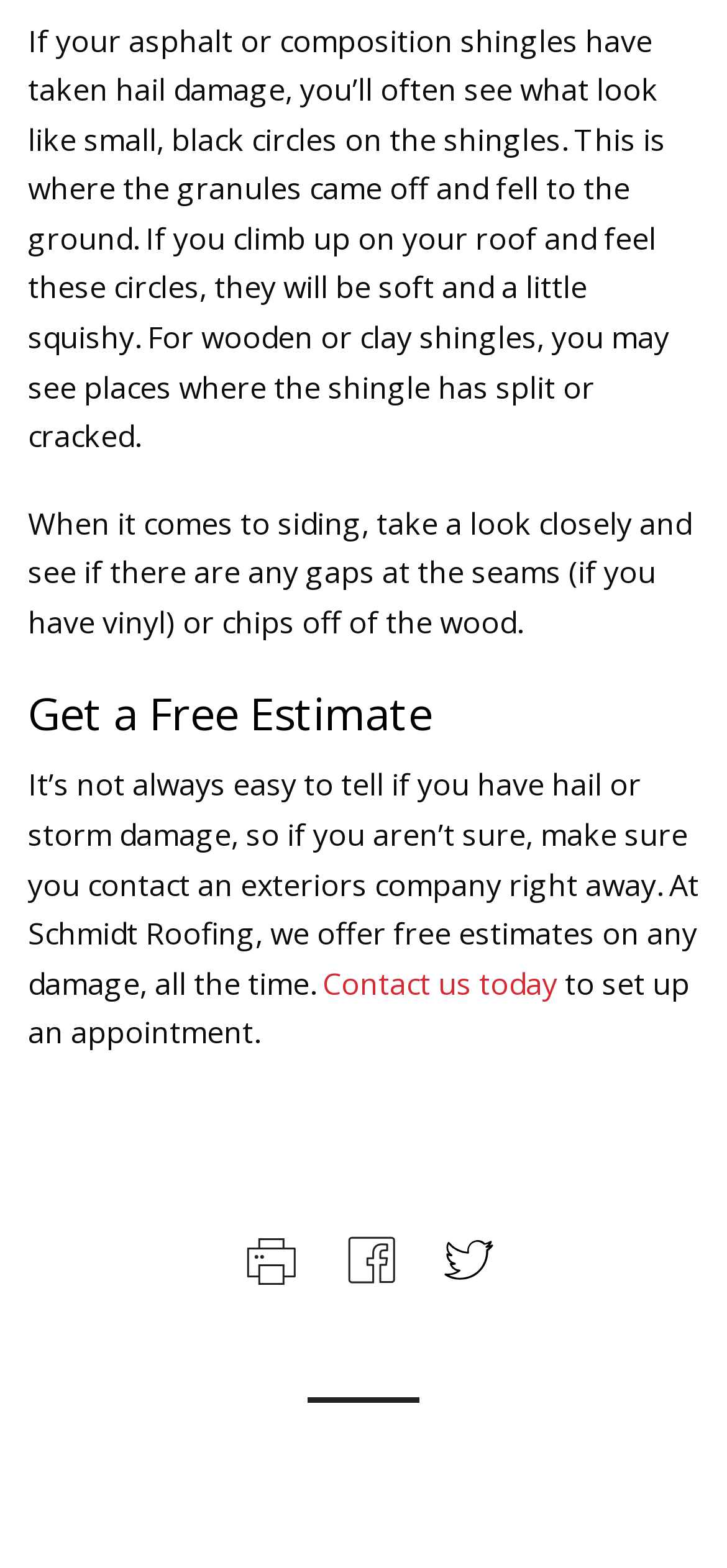Using the description: "title="Print"", determine the UI element's bounding box coordinates. Ensure the coordinates are in the format of four float numbers between 0 and 1, i.e., [left, top, right, bottom].

[0.314, 0.79, 0.419, 0.812]